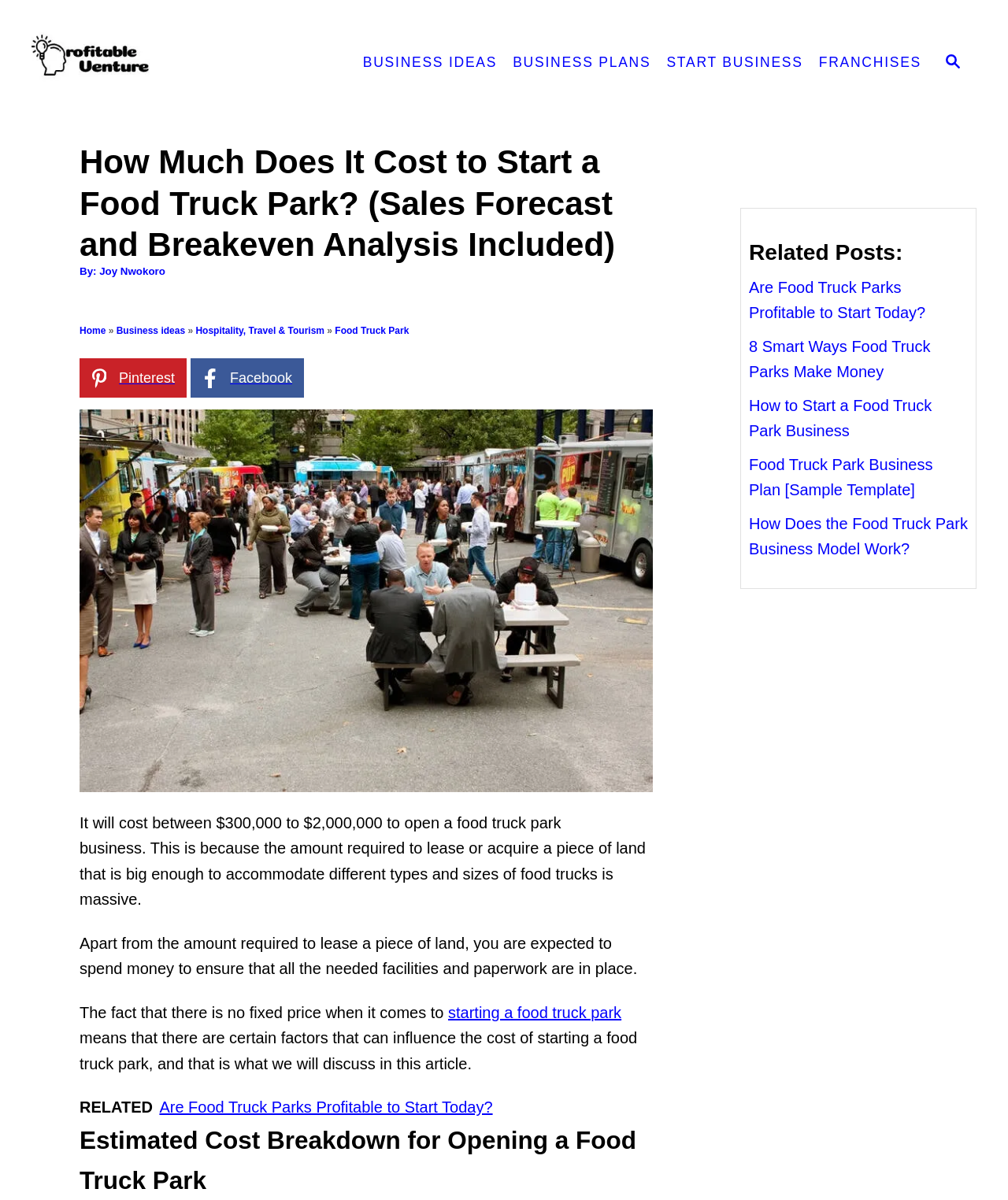Please locate the bounding box coordinates of the element's region that needs to be clicked to follow the instruction: "Read about business ideas". The bounding box coordinates should be provided as four float numbers between 0 and 1, i.e., [left, top, right, bottom].

[0.352, 0.039, 0.501, 0.066]